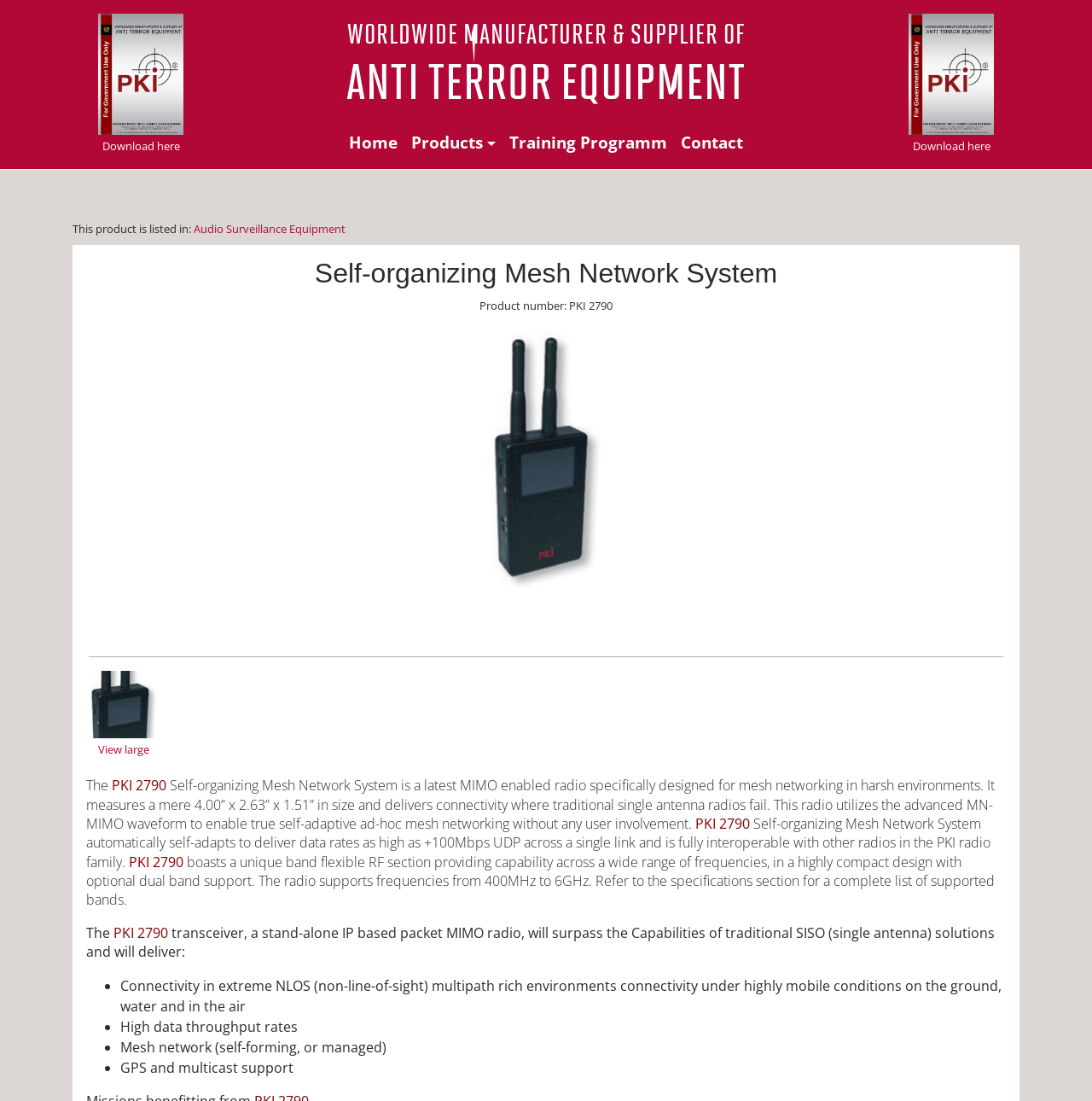Please locate and retrieve the main header text of the webpage.

WORLDWIDE MANUFACTURER & SUPPLIER OF
ANTI TERROR EQUIPMENT